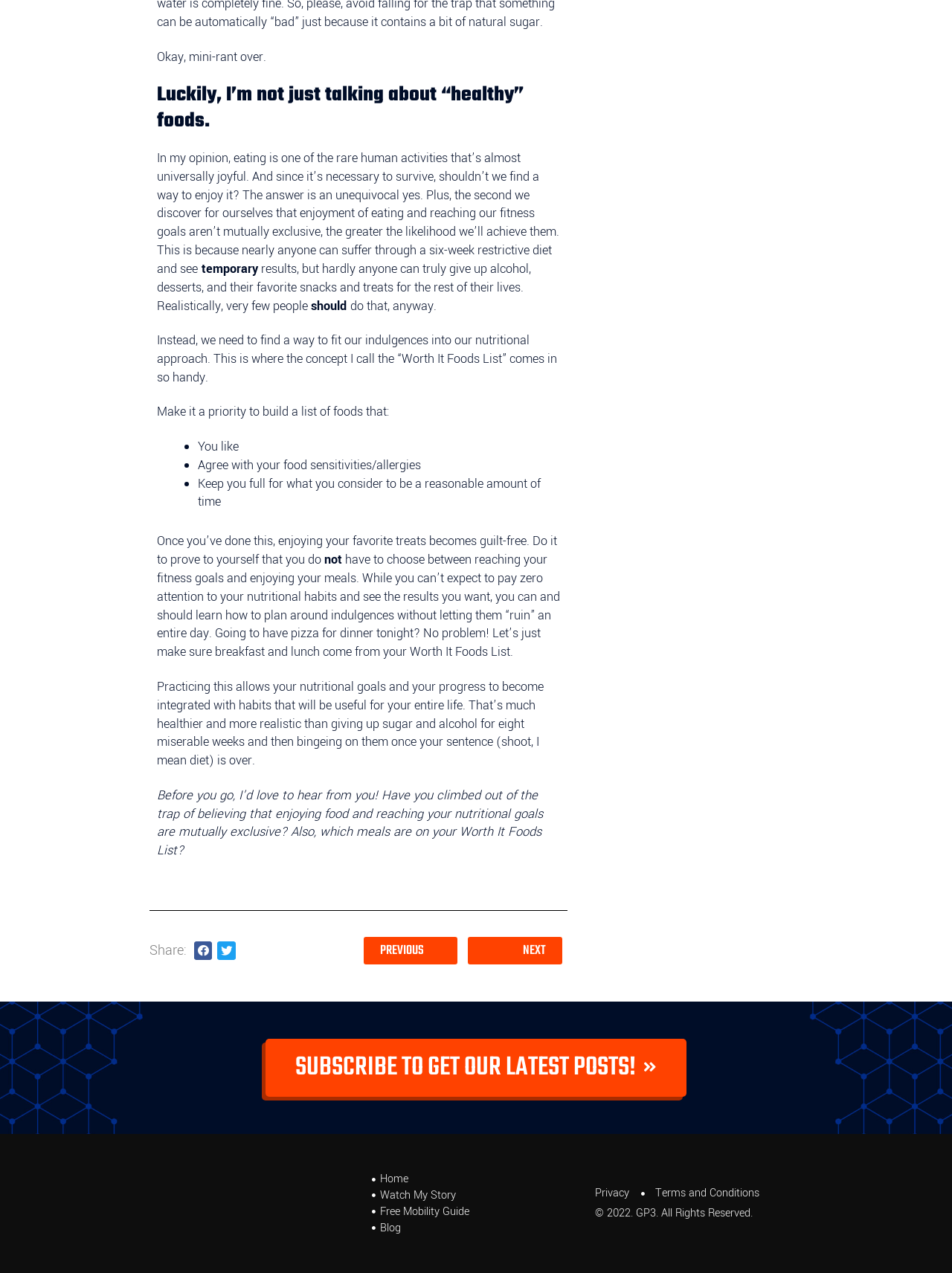Please determine the bounding box coordinates of the element's region to click for the following instruction: "Share on twitter".

[0.228, 0.739, 0.248, 0.754]